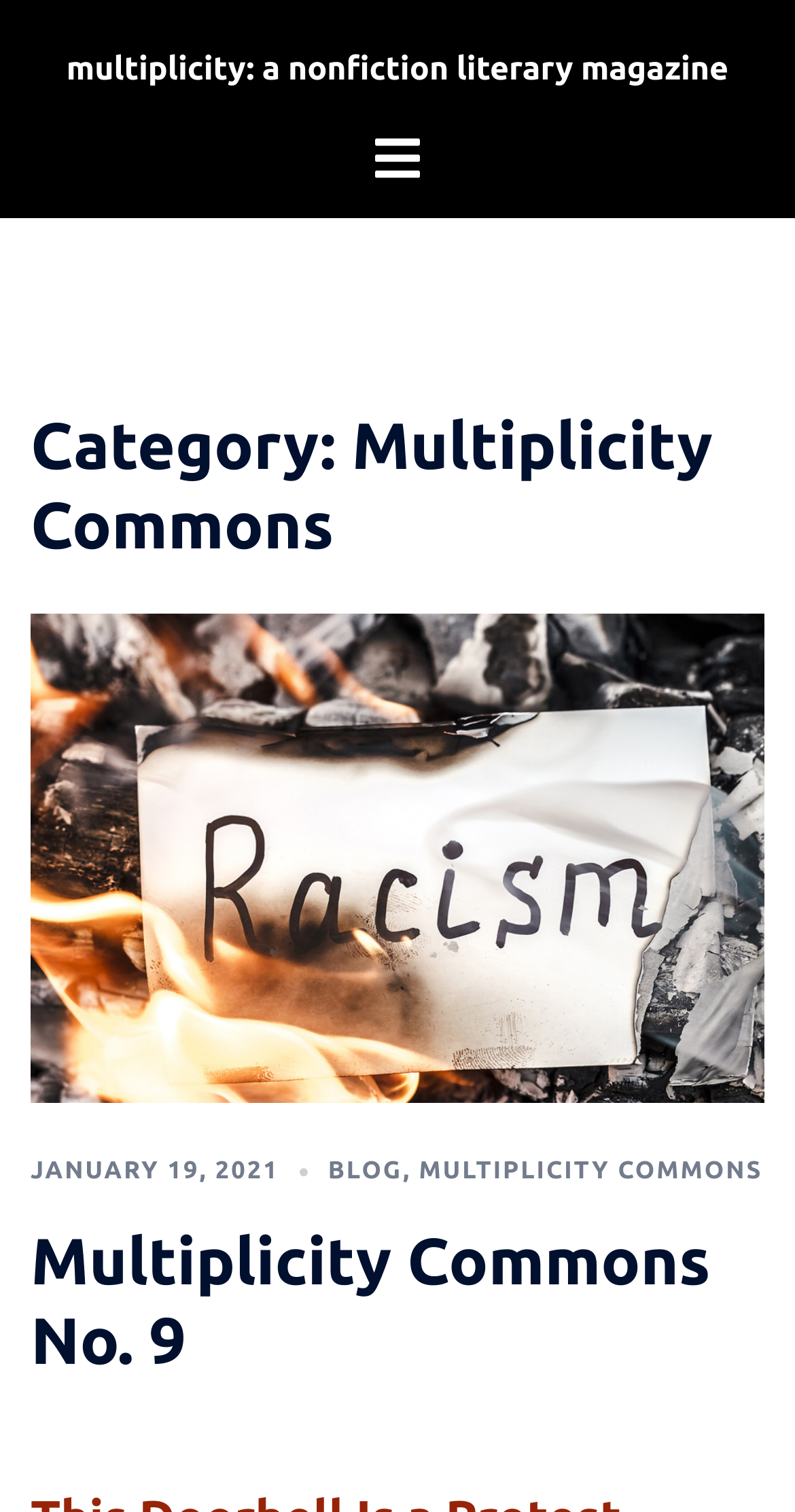Craft a detailed narrative of the webpage's structure and content.

The webpage is an archive page for Multiplicity Commons, a nonfiction literary magazine. At the top, there is a heading that displays the title of the magazine. Below the title, there is a toggle menu button with an accompanying image. 

On the left side of the page, there is a header section that contains a category title, "Category: Multiplicity Commons". Below the category title, there are several links to articles, including "This Doorbell Is a Riot Anthem by Fareh Malik", which has an accompanying image. The article links are followed by a date, "JANUARY 19, 2021", and two navigation links, "BLOG" and "MULTIPLICITY COMMONS", which are positioned side by side.

Further down the page, there is another header section that contains the title "Multiplicity Commons No. 9", which is also a link to the corresponding article. Overall, the page appears to be a collection of archived articles and issues of the Multiplicity Commons literary magazine.